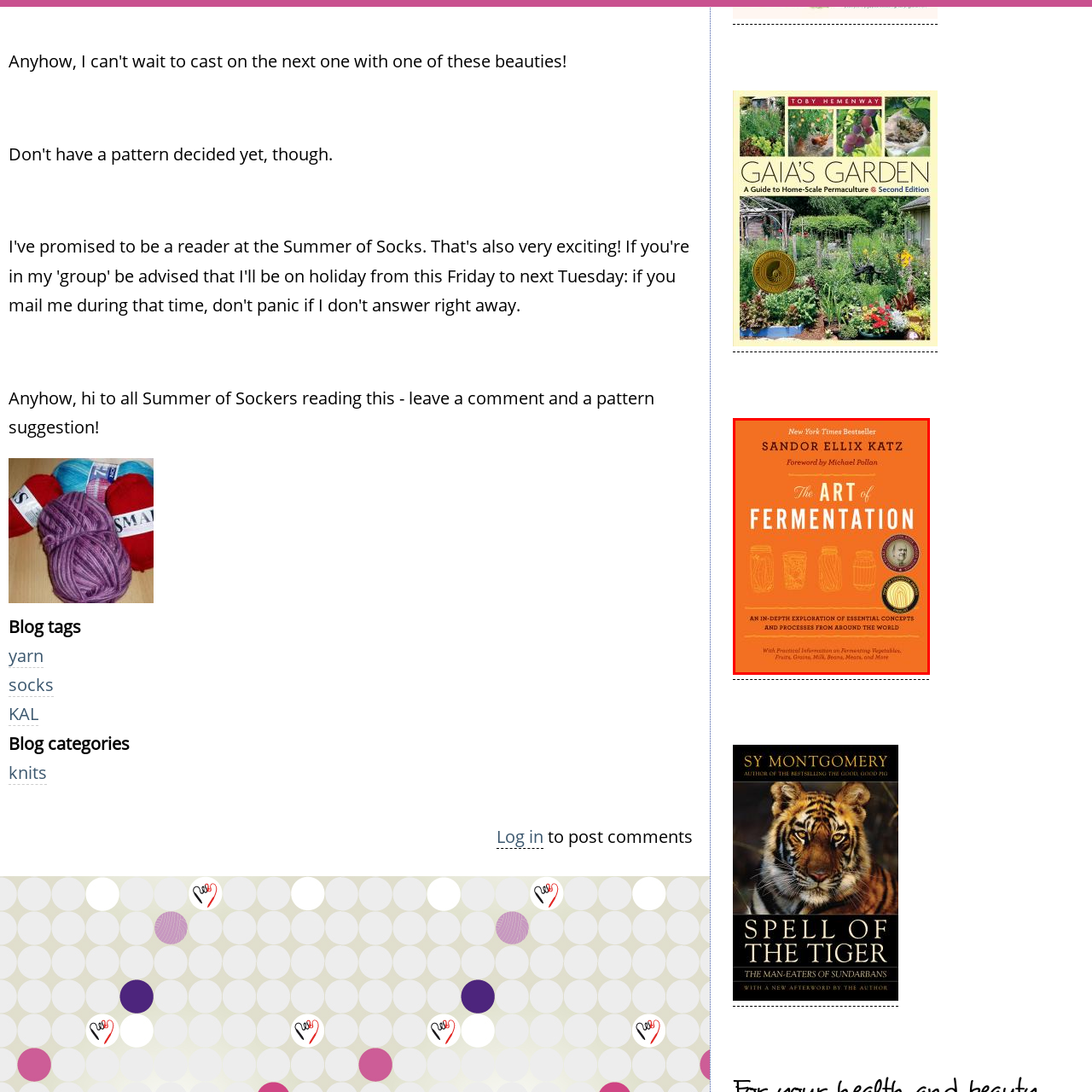Study the image enclosed in red and provide a single-word or short-phrase answer: Who wrote the foreword of the book?

Michael Pollan